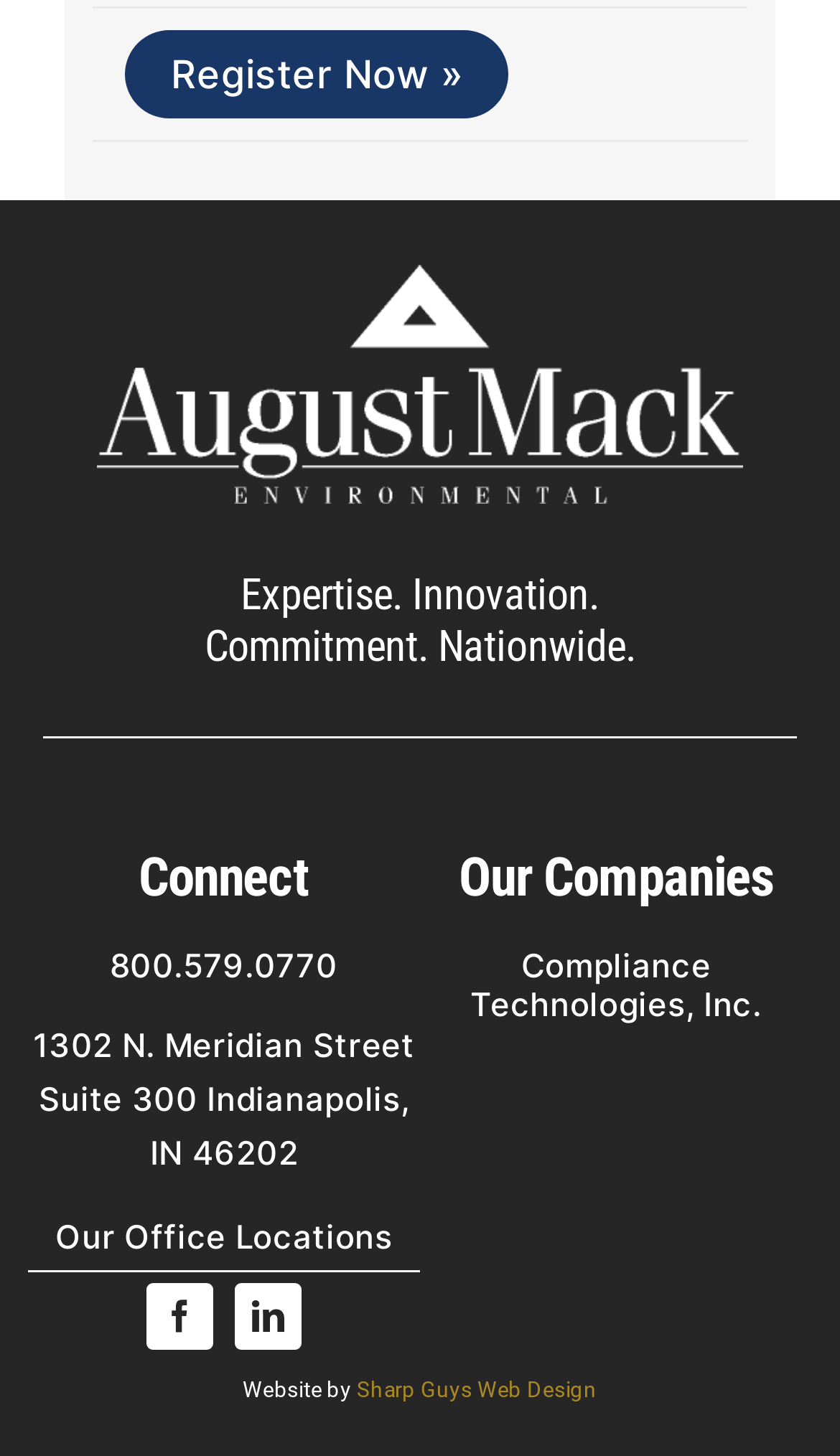Examine the image carefully and respond to the question with a detailed answer: 
Who designed the website?

The website was designed by 'Sharp Guys Web Design' which is mentioned in the link element with bounding box coordinates [0.425, 0.946, 0.711, 0.962].